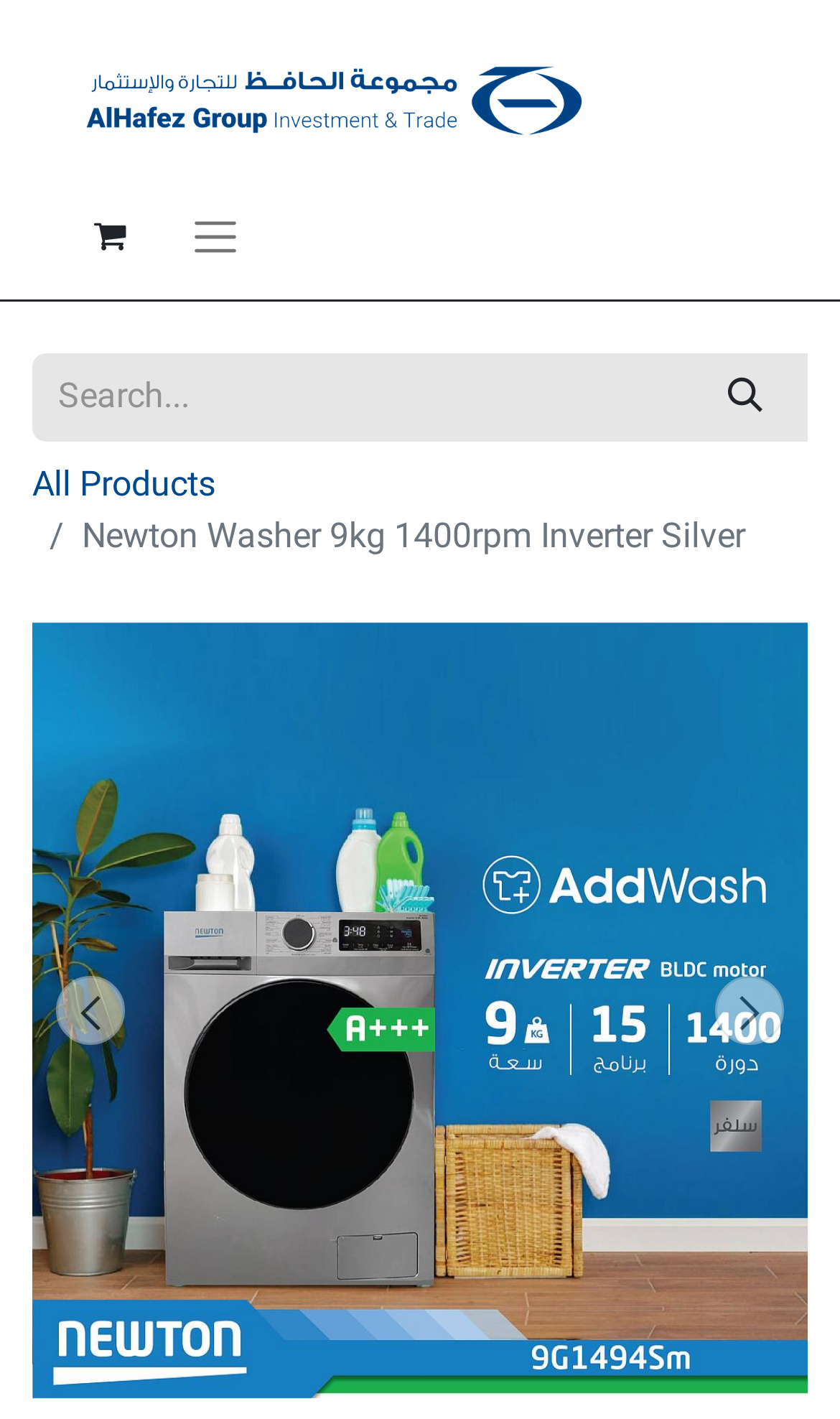Identify the bounding box for the element characterized by the following description: "aria-label="Next" title="Next"".

[0.823, 0.499, 0.962, 0.924]